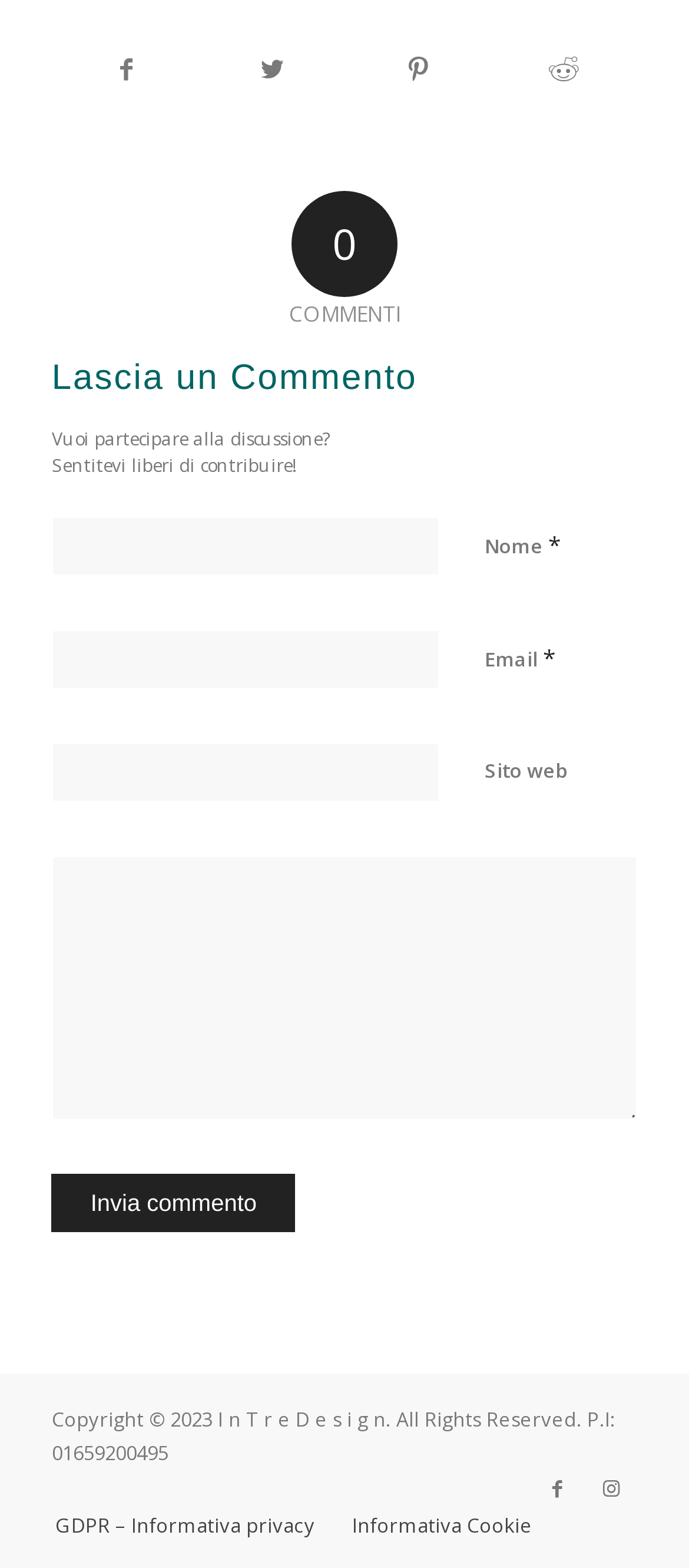Is the email textbox required?
Kindly offer a comprehensive and detailed response to the question.

I examined the webpage and found the email textbox, which has an asterisk (*) symbol next to it, indicating that it is a required field.